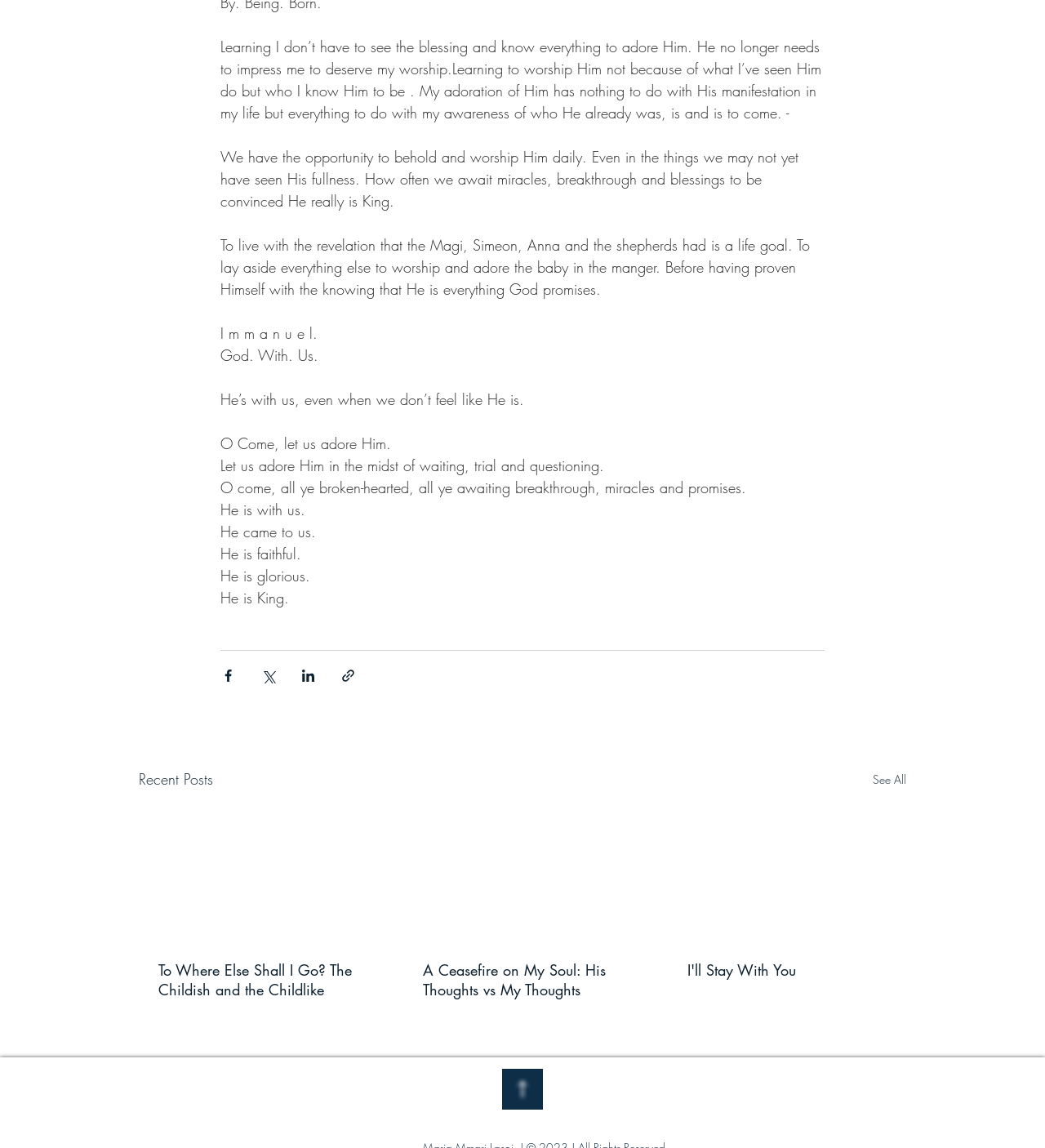Please find the bounding box coordinates for the clickable element needed to perform this instruction: "View all recent posts".

[0.835, 0.669, 0.867, 0.689]